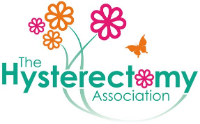Outline with detail what the image portrays.

The image features the logo of the Hysterectomy Association, prominently displaying the organization's name in a bright, engaging font. The logo is adorned with colorful flowers in various shades, as well as a butterfly, symbolizing renewal and vitality. This visual identity reflects the association's mission to advocate for female health and well-being, specifically focusing on issues related to hysterectomy and women's health topics. The cheerful design aims to create a welcoming atmosphere for women seeking support and information about their health journeys.